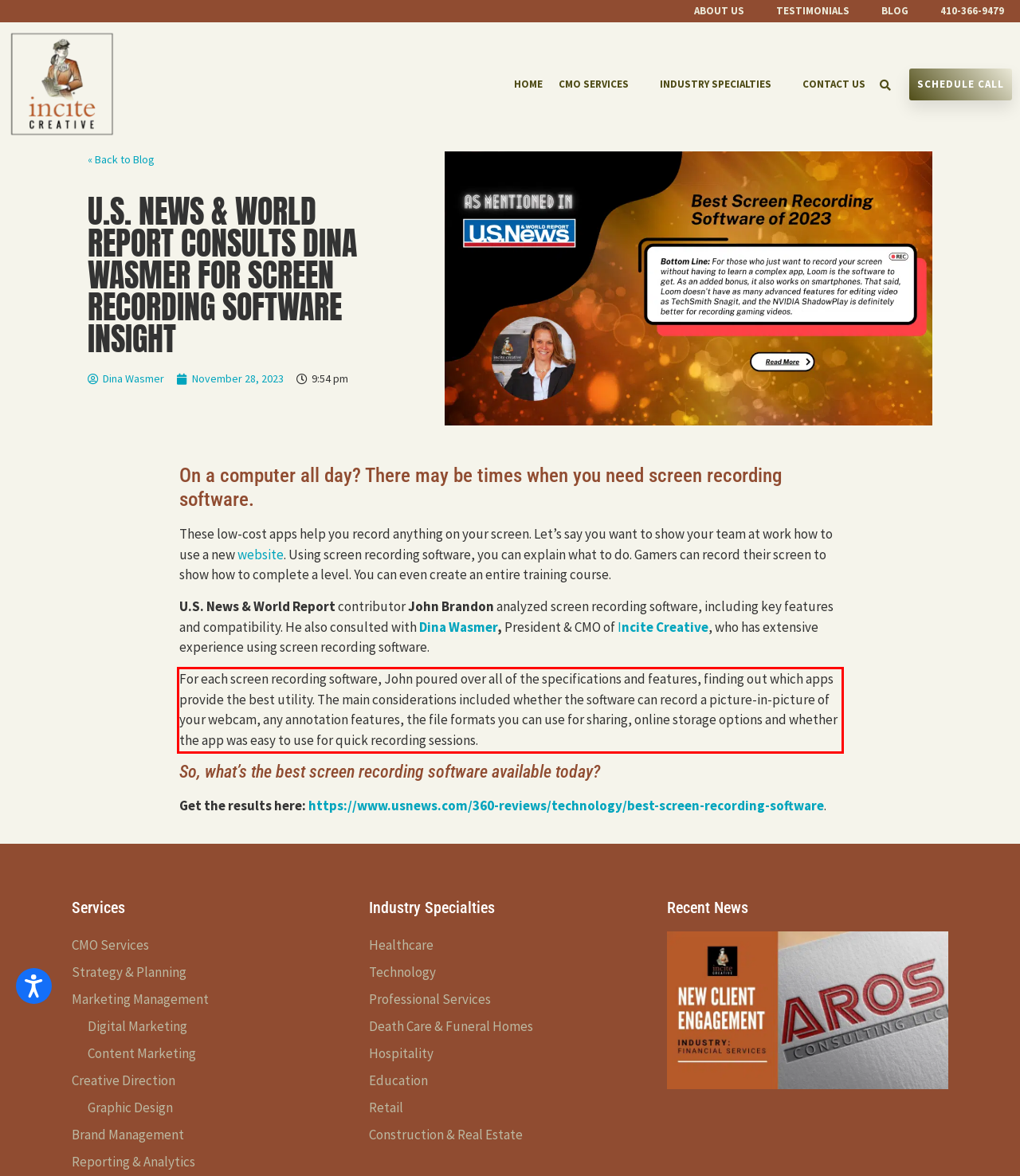The screenshot you have been given contains a UI element surrounded by a red rectangle. Use OCR to read and extract the text inside this red rectangle.

For each screen recording software, John poured over all of the specifications and features, finding out which apps provide the best utility. The main considerations included whether the software can record a picture-in-picture of your webcam, any annotation features, the file formats you can use for sharing, online storage options and whether the app was easy to use for quick recording sessions.